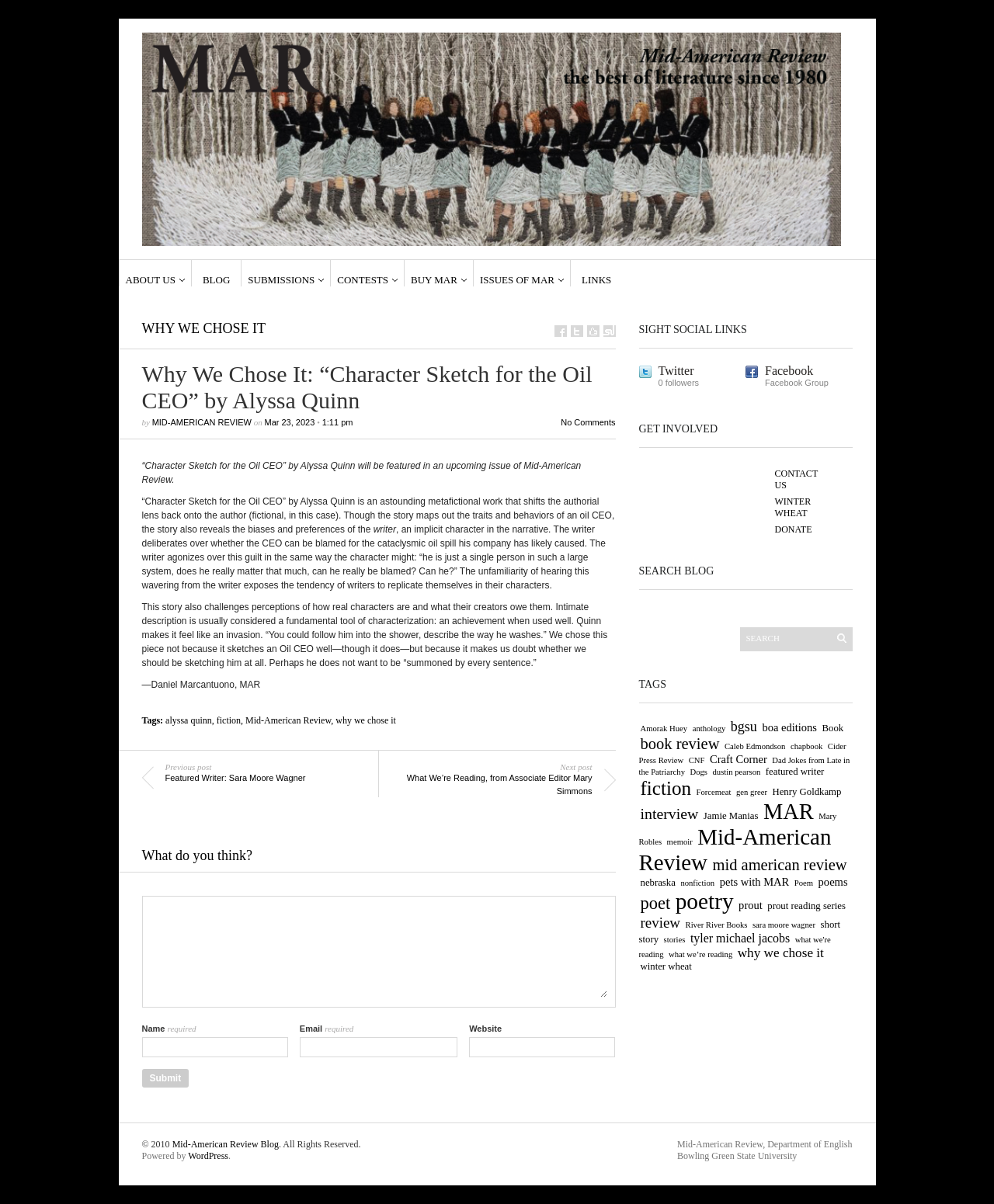How many months are listed in the archives section?
Please answer the question with as much detail as possible using the screenshot.

The archives section is located on the left side of the webpage, and it lists 34 months from May 2014 to May 2024.